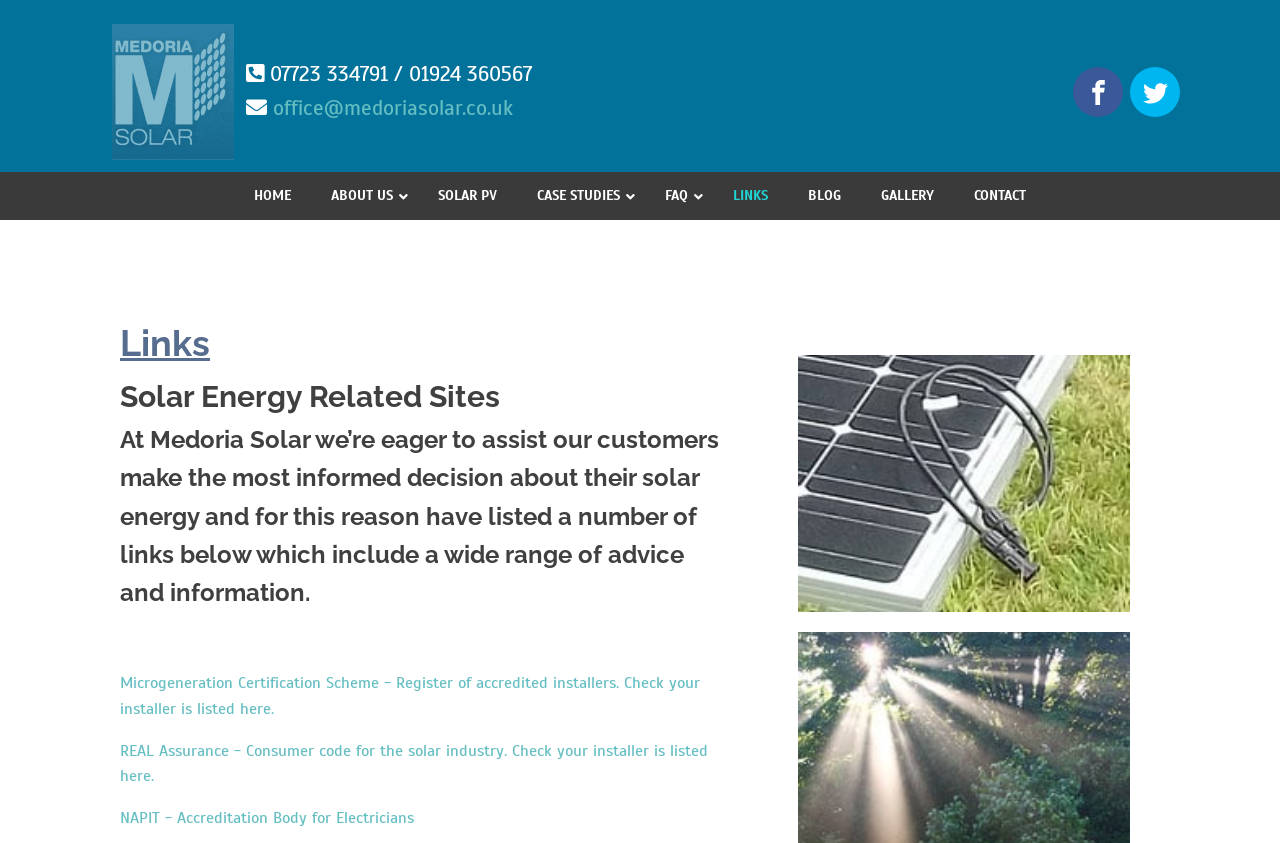What is the social media platform represented by the icon with the bounding box coordinates [0.893, 0.094, 0.912, 0.124]?
From the details in the image, provide a complete and detailed answer to the question.

I identified the social media platform by looking at the SVGRoot element with the bounding box coordinates [0.893, 0.094, 0.912, 0.124], which contains a group element with the text 'twitter'.